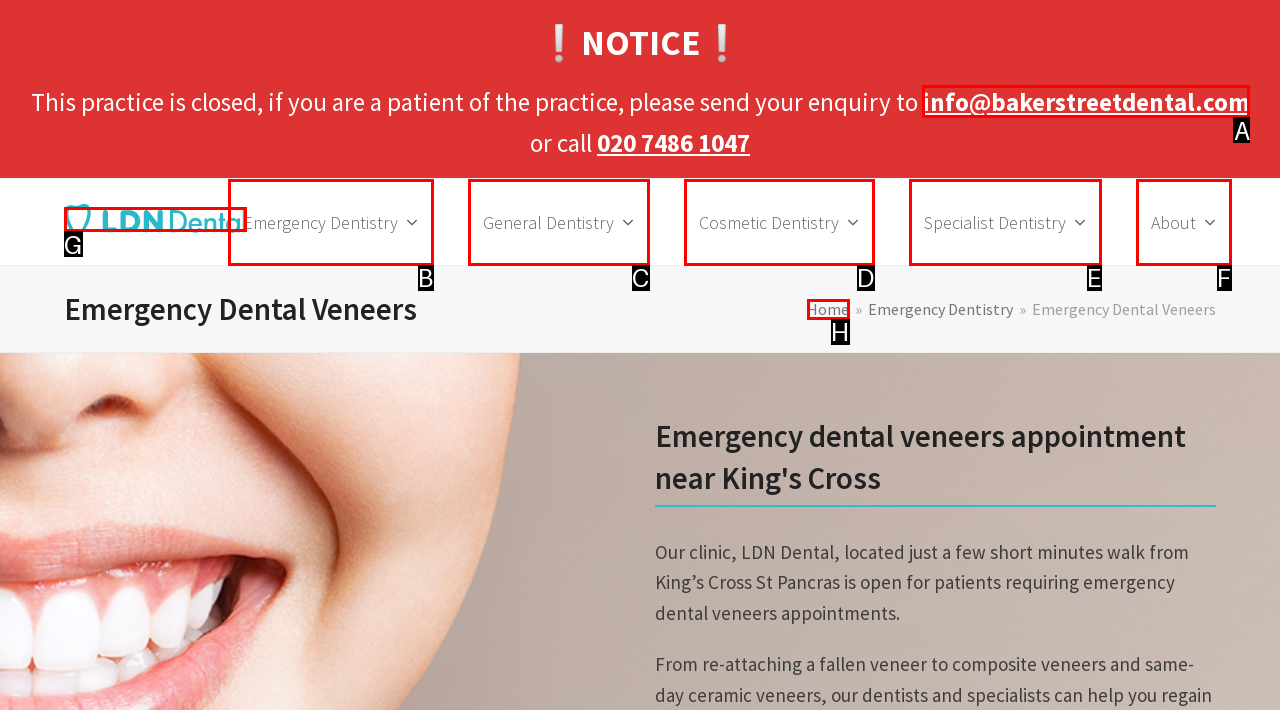Select the letter from the given choices that aligns best with the description: Home. Reply with the specific letter only.

H